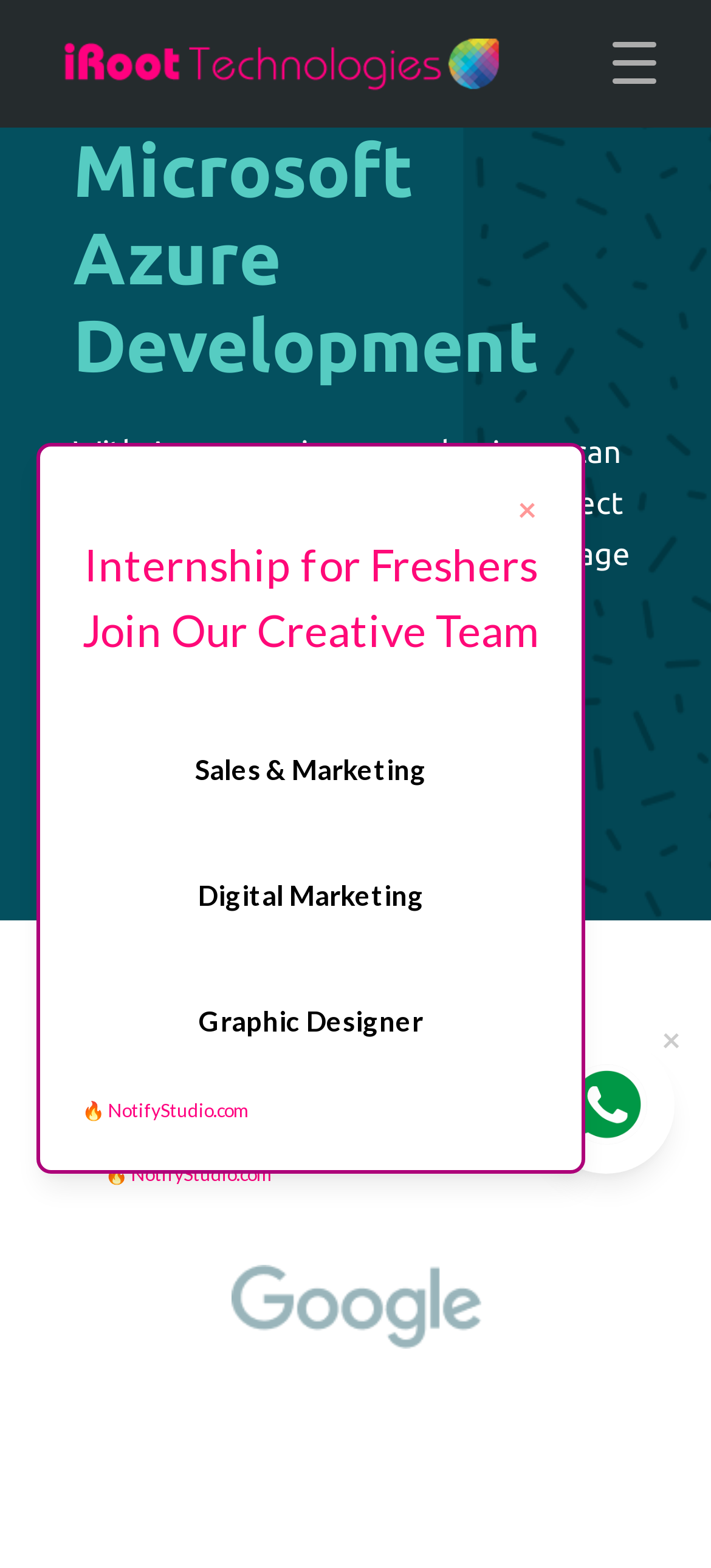Please reply to the following question with a single word or a short phrase:
What is the purpose of the dialog box with 'Call Us' and 'Enter Your Mobile No.'?

To contact the company